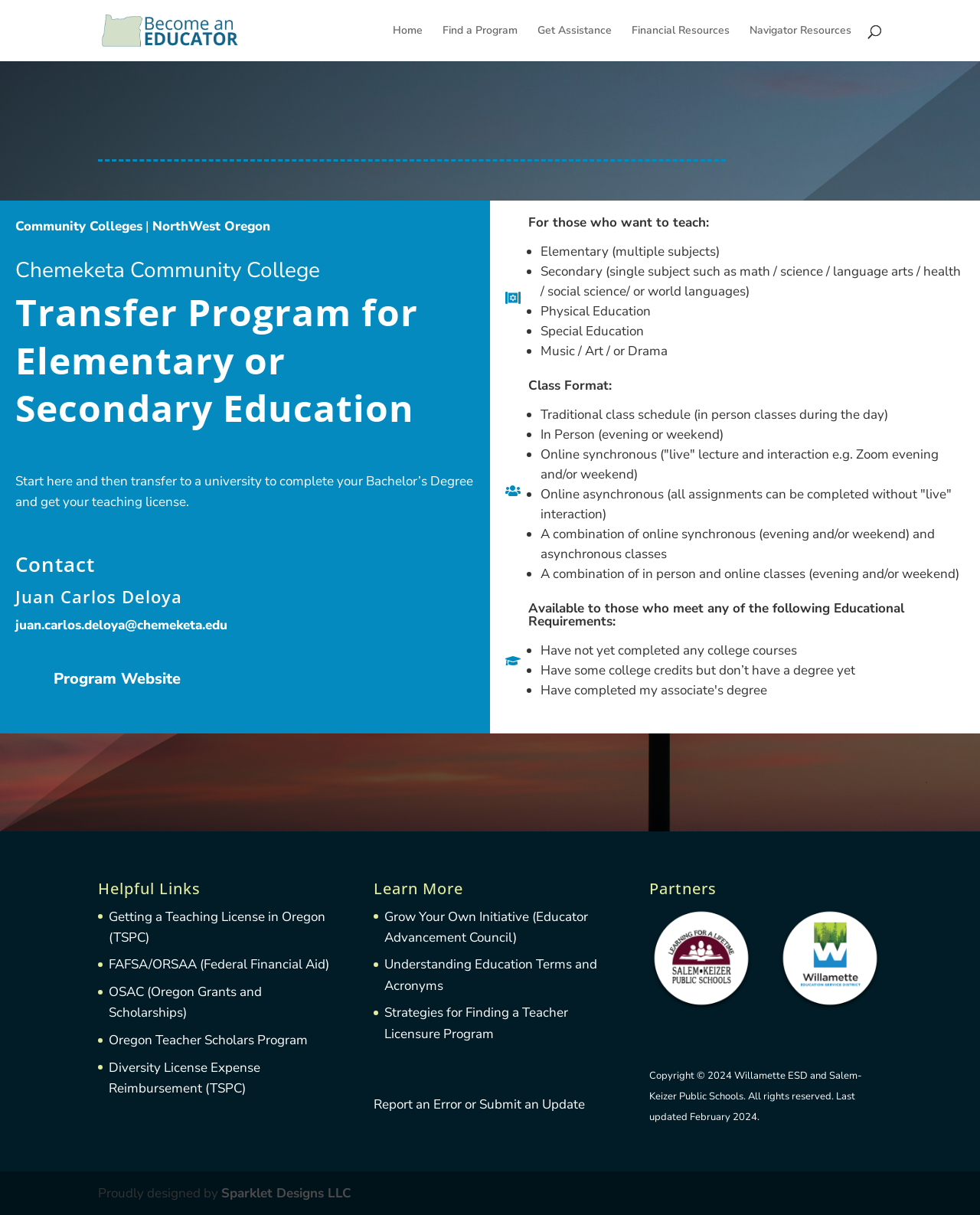Please identify the bounding box coordinates of the area that needs to be clicked to follow this instruction: "Learn more about the Grow Your Own Initiative".

[0.392, 0.747, 0.6, 0.779]